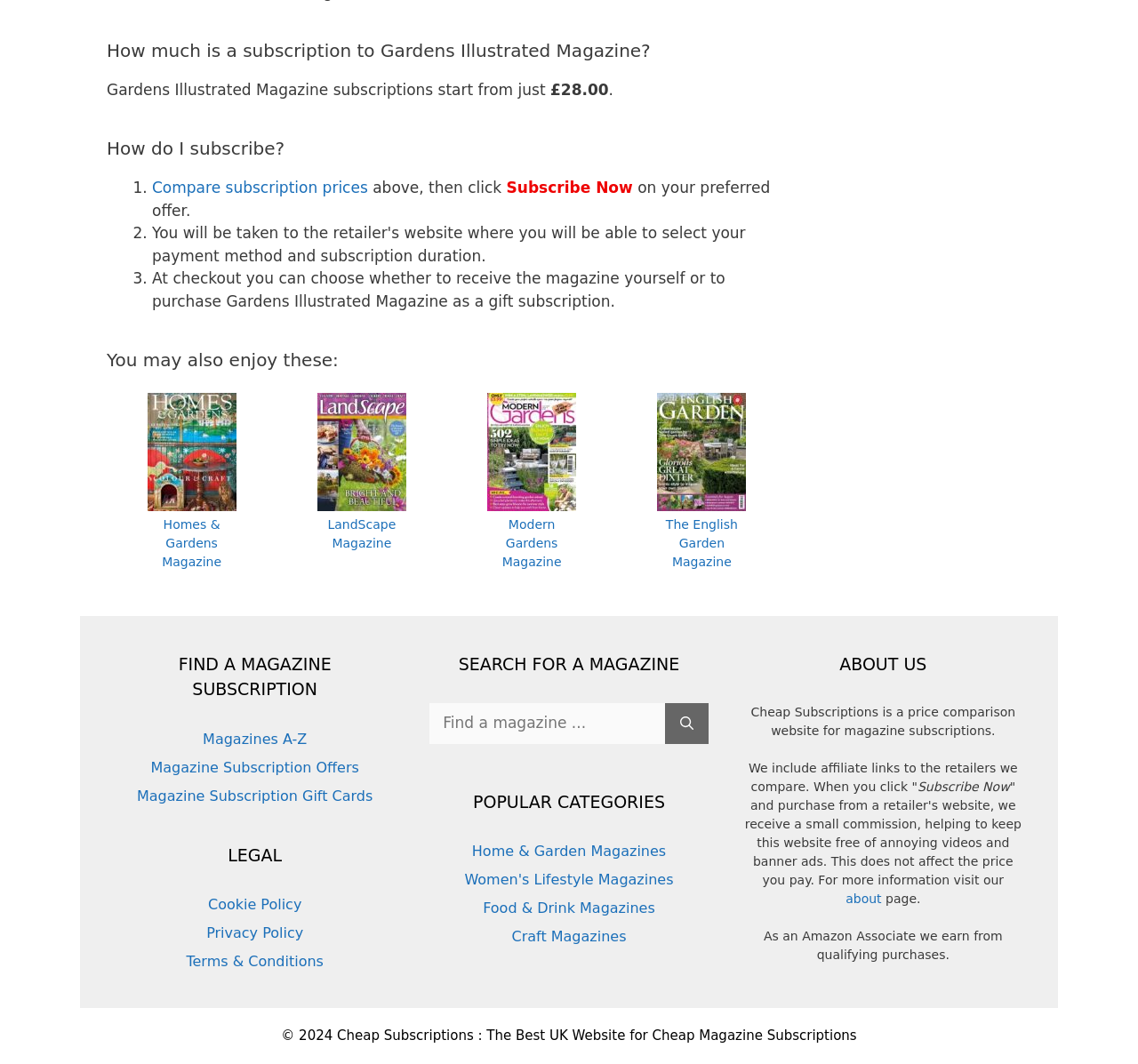Locate the bounding box coordinates of the clickable area to execute the instruction: "Click on 'financial'". Provide the coordinates as four float numbers between 0 and 1, represented as [left, top, right, bottom].

None